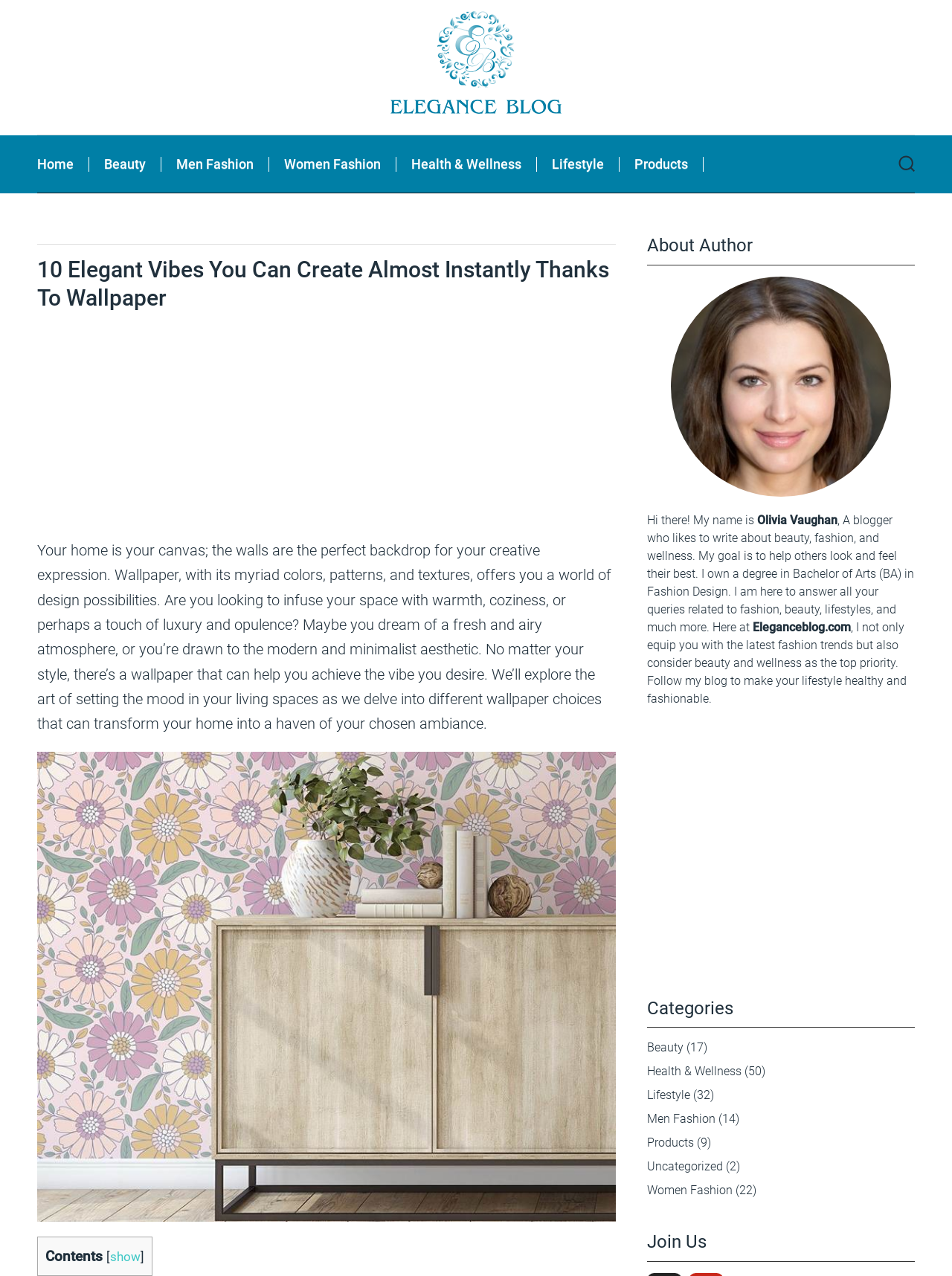Based on the element description: "Home", identify the bounding box coordinates for this UI element. The coordinates must be four float numbers between 0 and 1, listed as [left, top, right, bottom].

[0.039, 0.123, 0.094, 0.135]